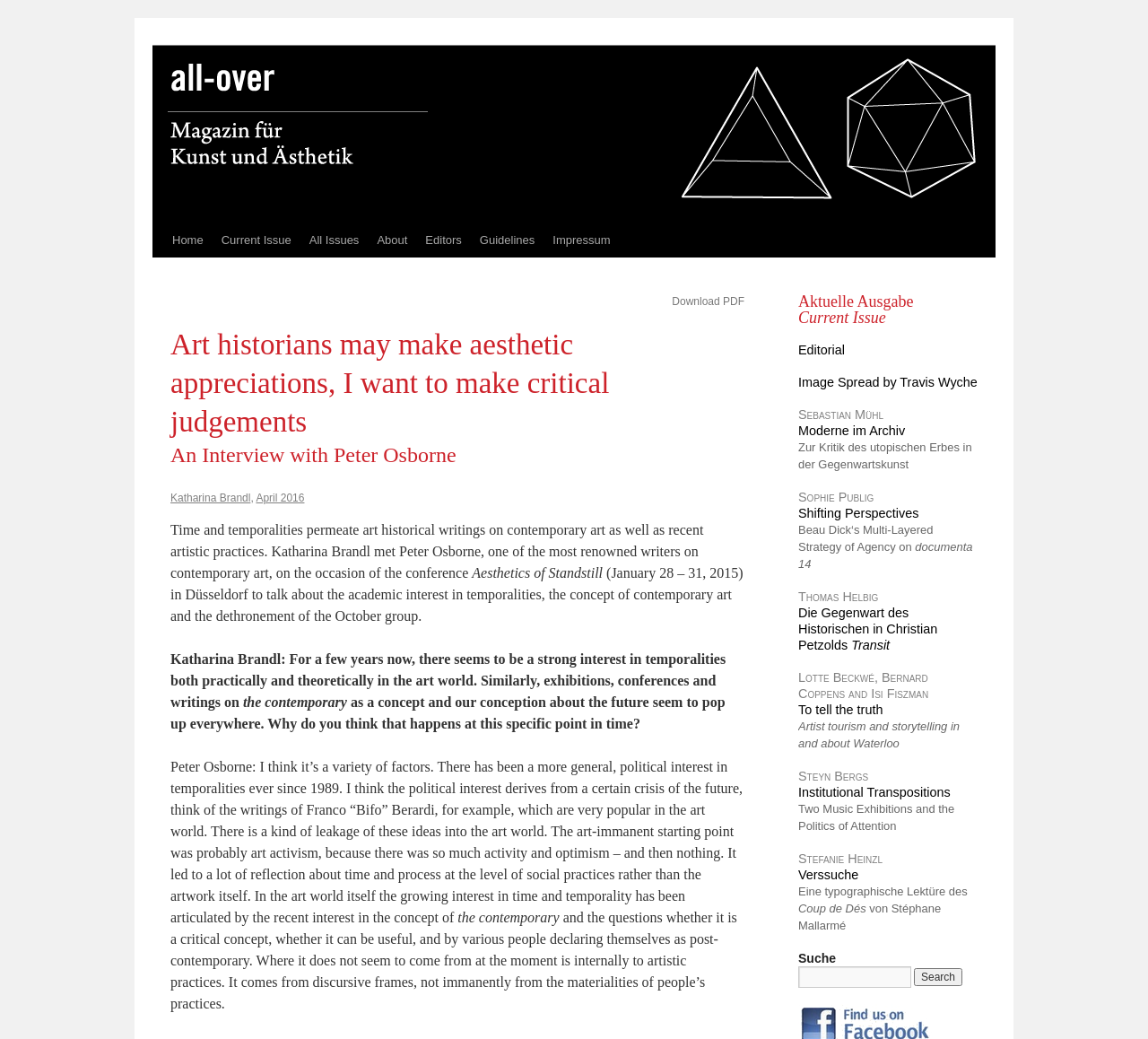Generate a thorough explanation of the webpage's elements.

This webpage appears to be an online journal or magazine focused on art history and criticism. At the top of the page, there is a navigation menu with links to "Home", "Current Issue", "All Issues", "About", "Editors", "Guidelines", and "Impressum". Below this menu, there is a prominent heading that reads "Art historians may make aesthetic appreciations, I want to make critical judgements | ALL-OVER".

The main content of the page is an interview between Katharina Brandl and Peter Osborne, a renowned writer on contemporary art. The interview is divided into several sections, with headings and paragraphs of text. The conversation revolves around the concept of time and temporalities in art historical writings and contemporary art practices.

To the right of the interview, there is a sidebar with links to various articles and sections, including "Editorial", "Image Spread", and "Current Issue". There are also several links to specific articles, such as "Moderne im Archiv" and "Shifting Perspectives". At the bottom of the sidebar, there is a search bar with a textbox and a "Search" button.

Throughout the page, there are no images, but there are several headings and links that provide a clear structure and organization to the content. The overall layout is dense and text-heavy, with a focus on providing in-depth information and analysis on art historical topics.